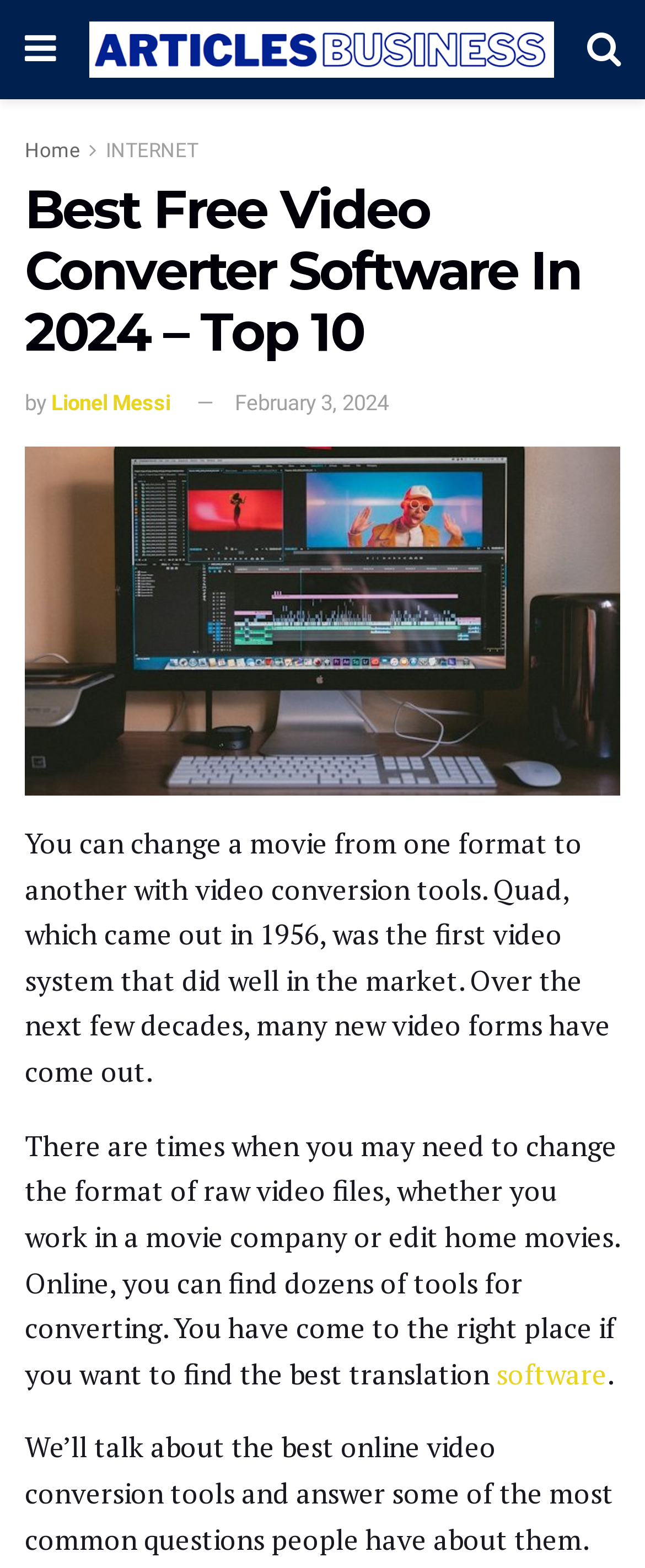Your task is to find and give the main heading text of the webpage.

Best Free Video Converter Software In 2024 – Top 10